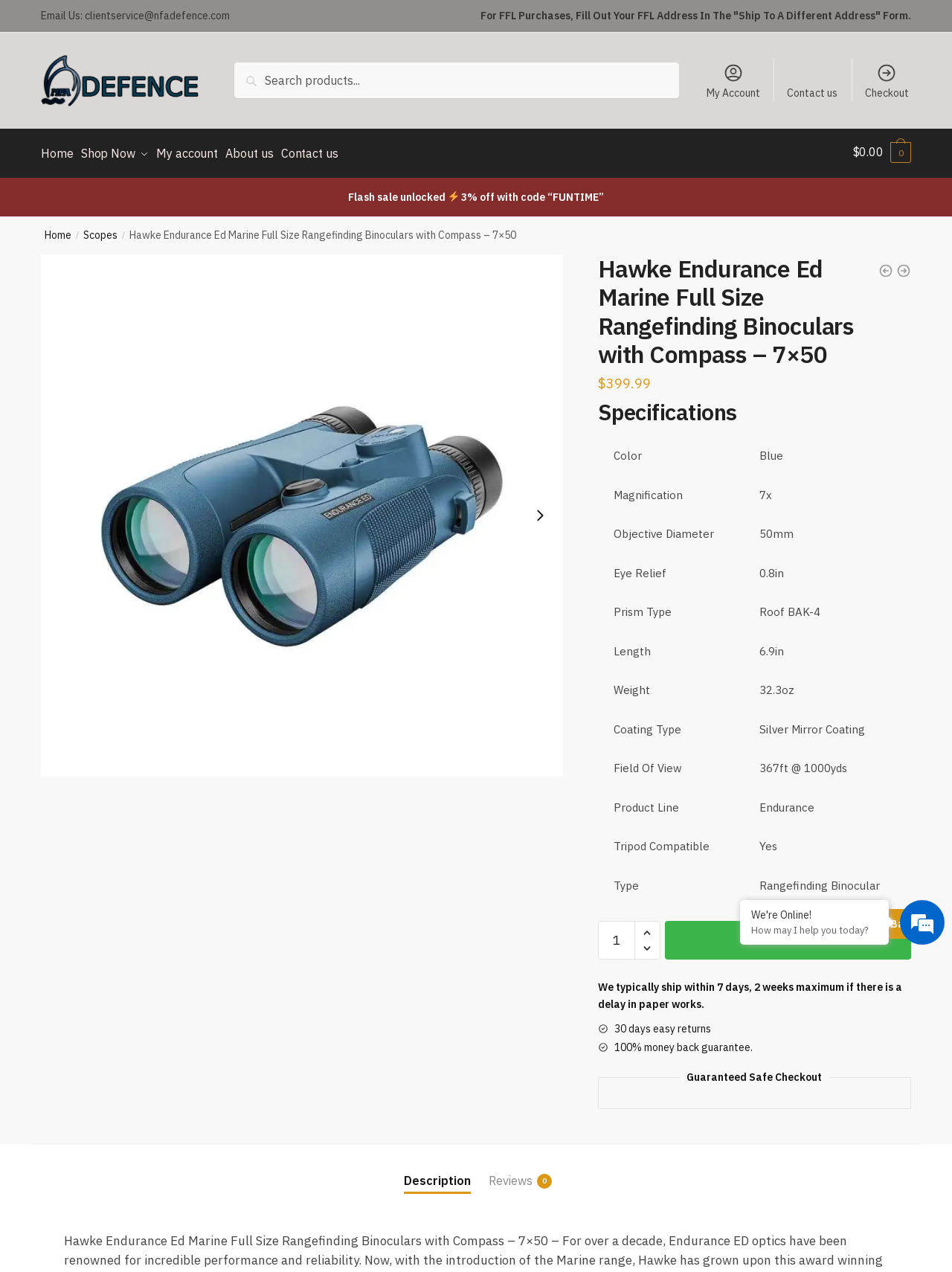Find the bounding box coordinates of the element's region that should be clicked in order to follow the given instruction: "View product details". The coordinates should consist of four float numbers between 0 and 1, i.e., [left, top, right, bottom].

[0.628, 0.197, 0.957, 0.287]